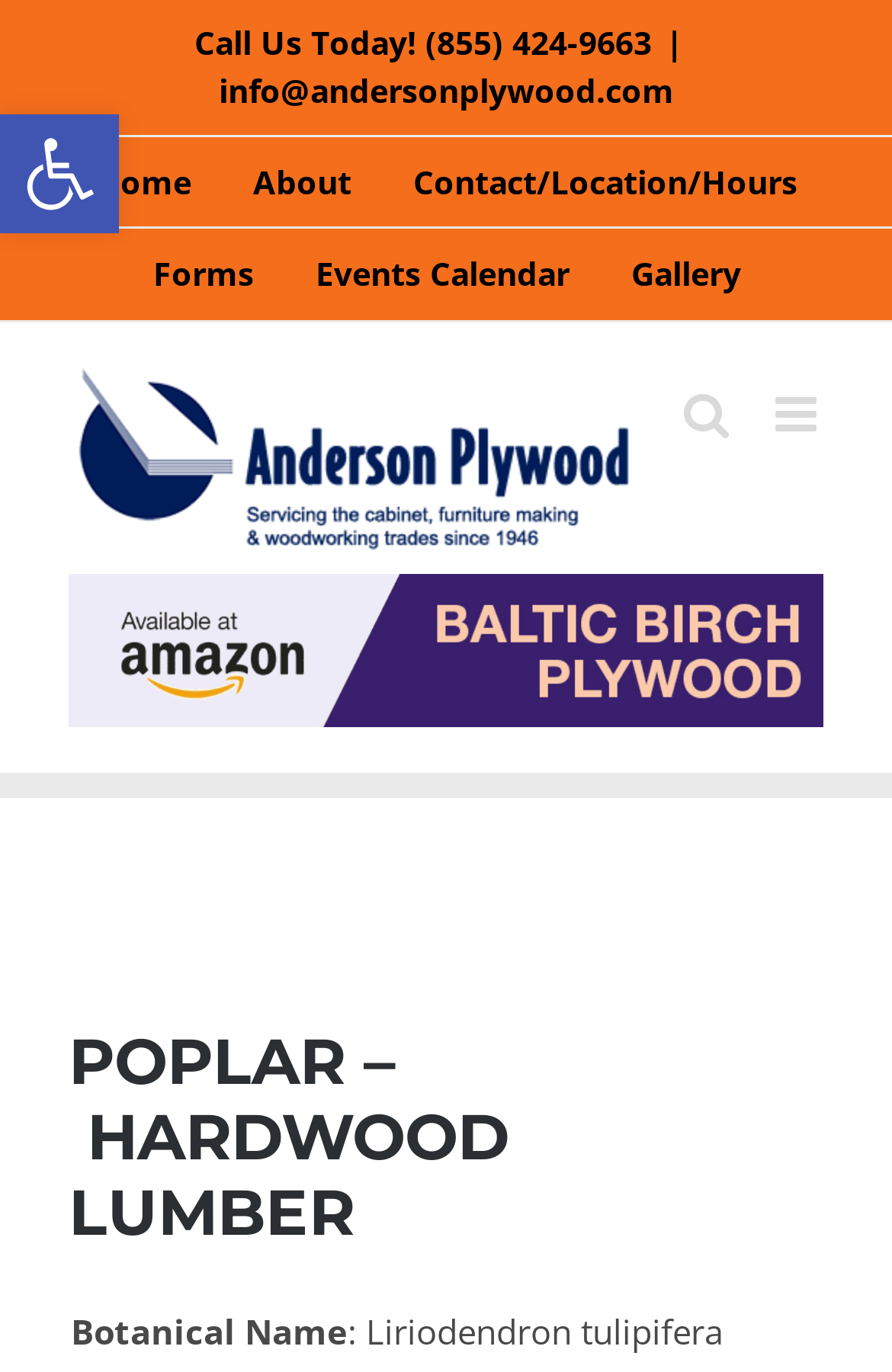Give a concise answer of one word or phrase to the question: 
What is the email address to contact?

info@andersonplywood.com